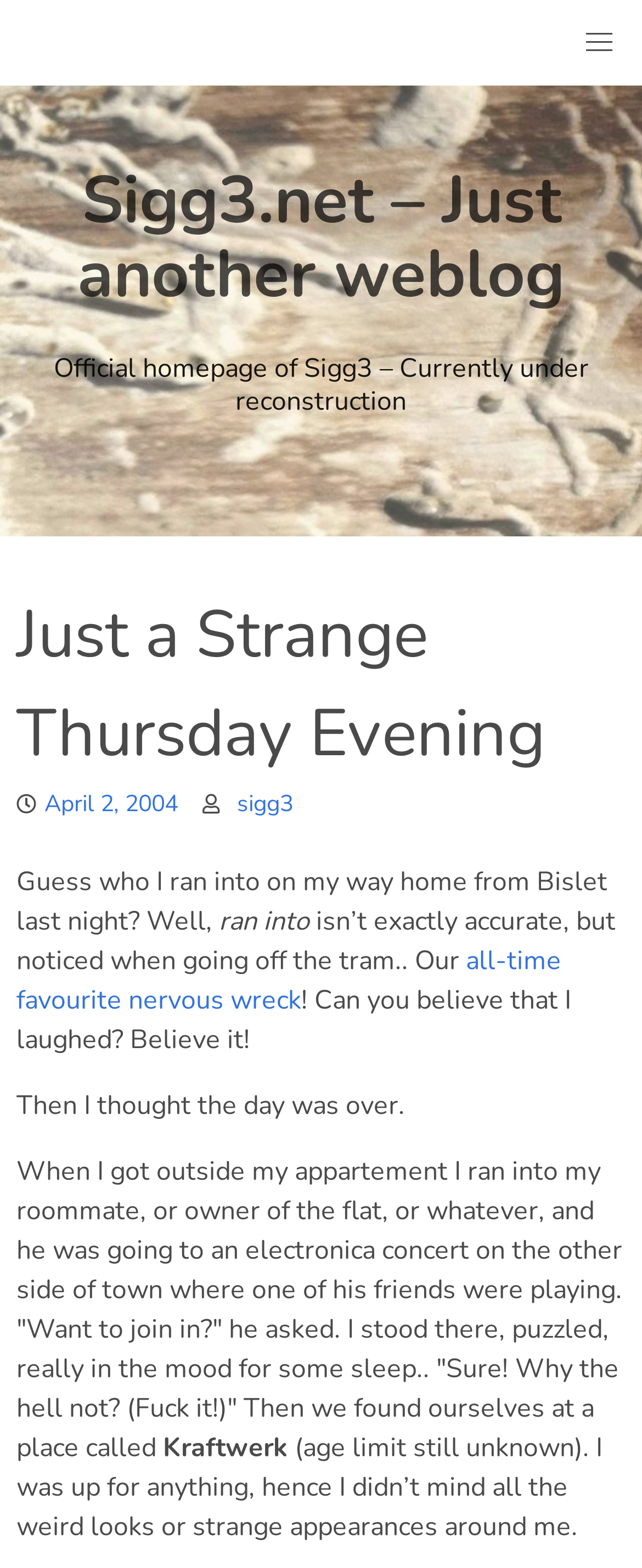What is the name of the website?
Answer the question with a single word or phrase, referring to the image.

Sigg3.net